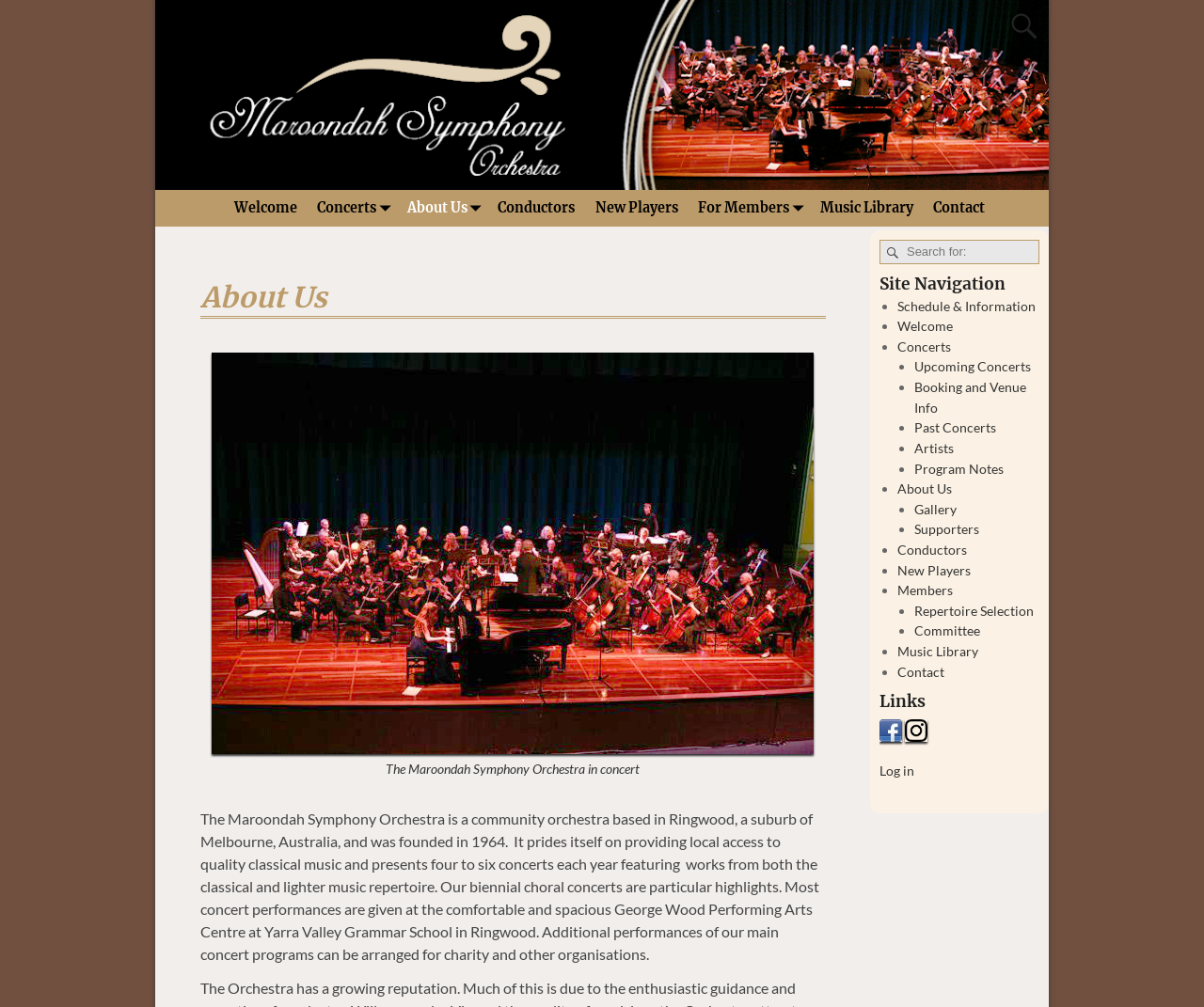Determine the bounding box coordinates for the clickable element required to fulfill the instruction: "Check the Concerts schedule". Provide the coordinates as four float numbers between 0 and 1, i.e., [left, top, right, bottom].

[0.255, 0.189, 0.33, 0.225]